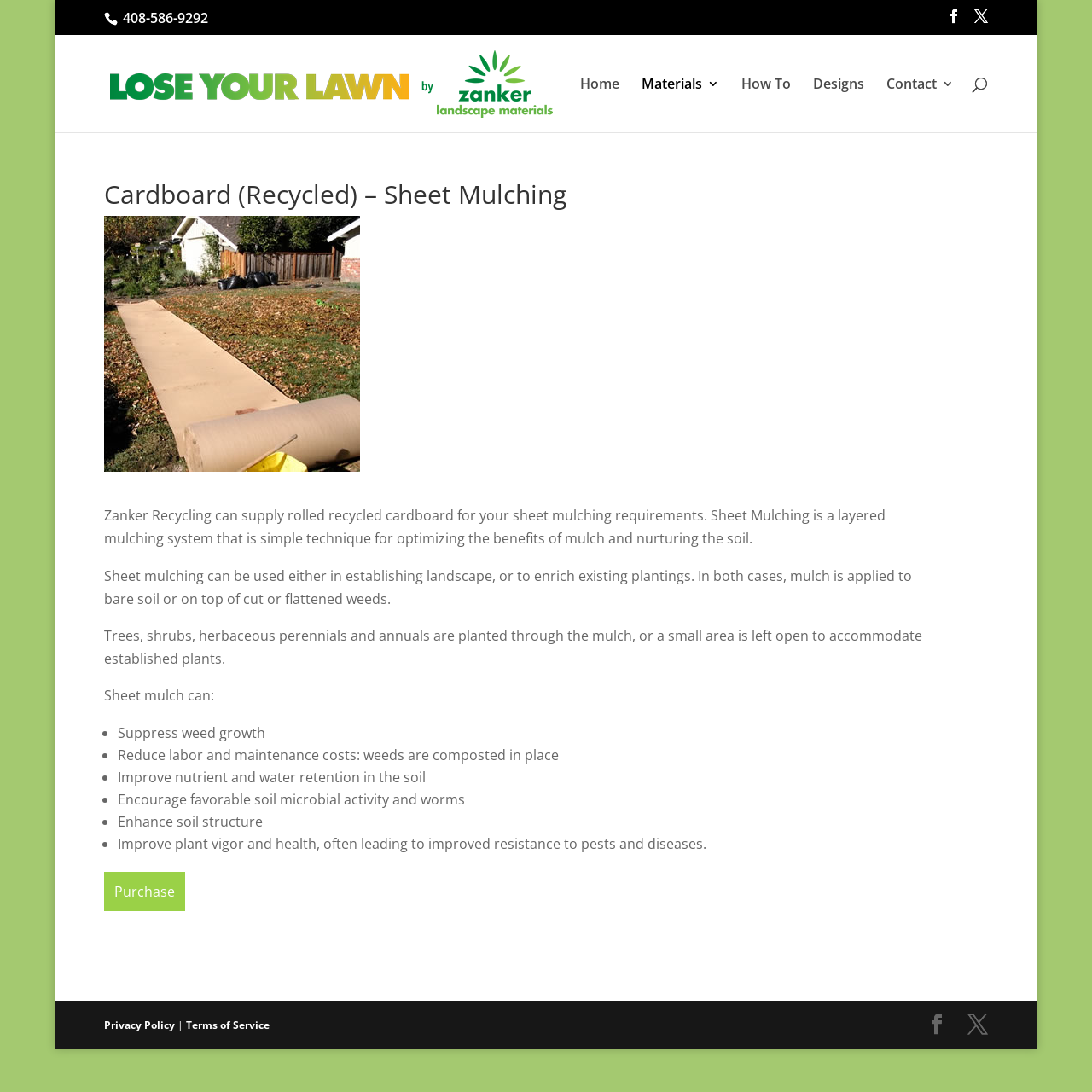Determine the bounding box coordinates for the area that should be clicked to carry out the following instruction: "Purchase rolled recycled cardboard".

[0.095, 0.798, 0.169, 0.834]